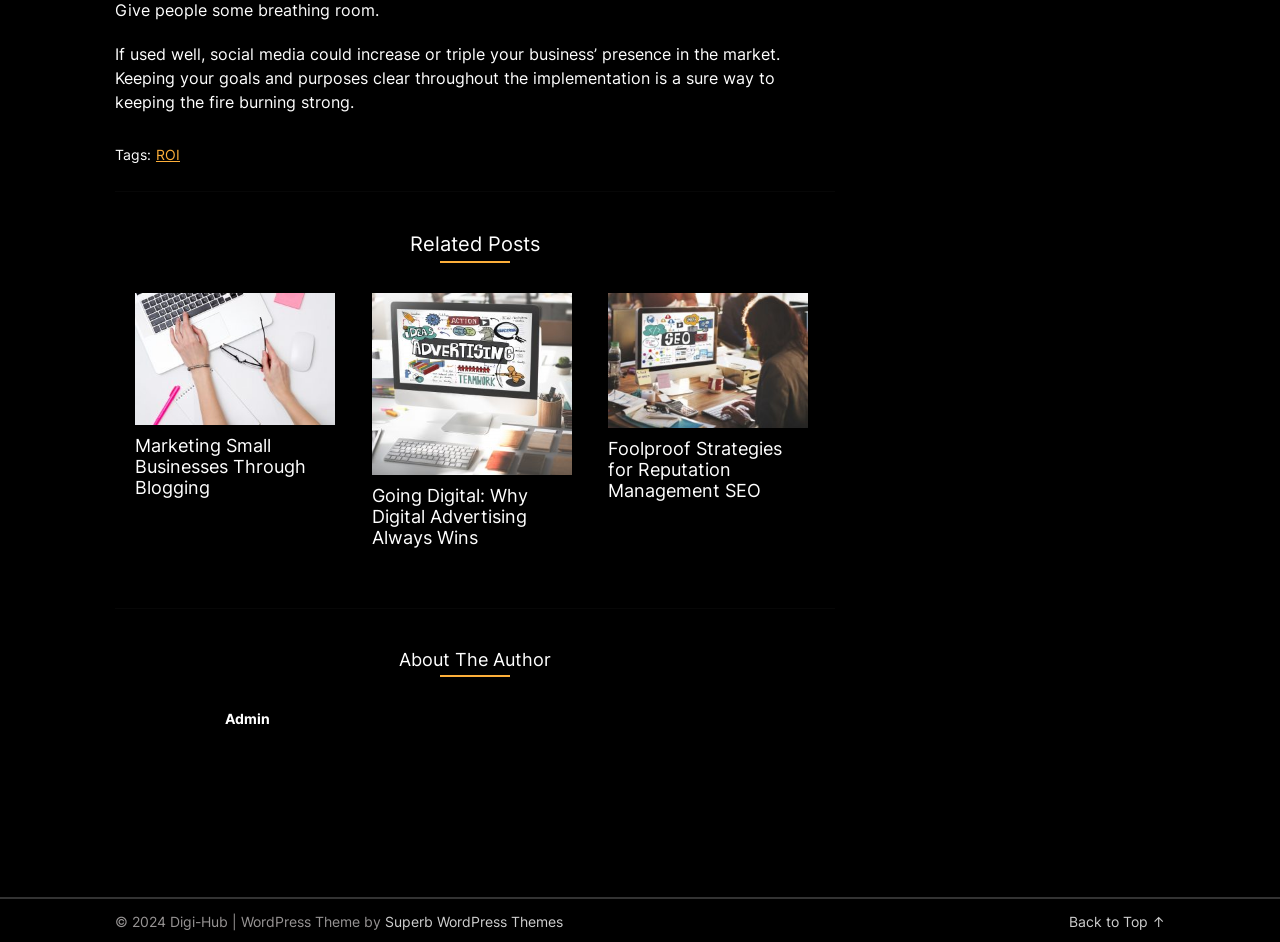Who is the author of the article?
Identify the answer in the screenshot and reply with a single word or phrase.

Admin